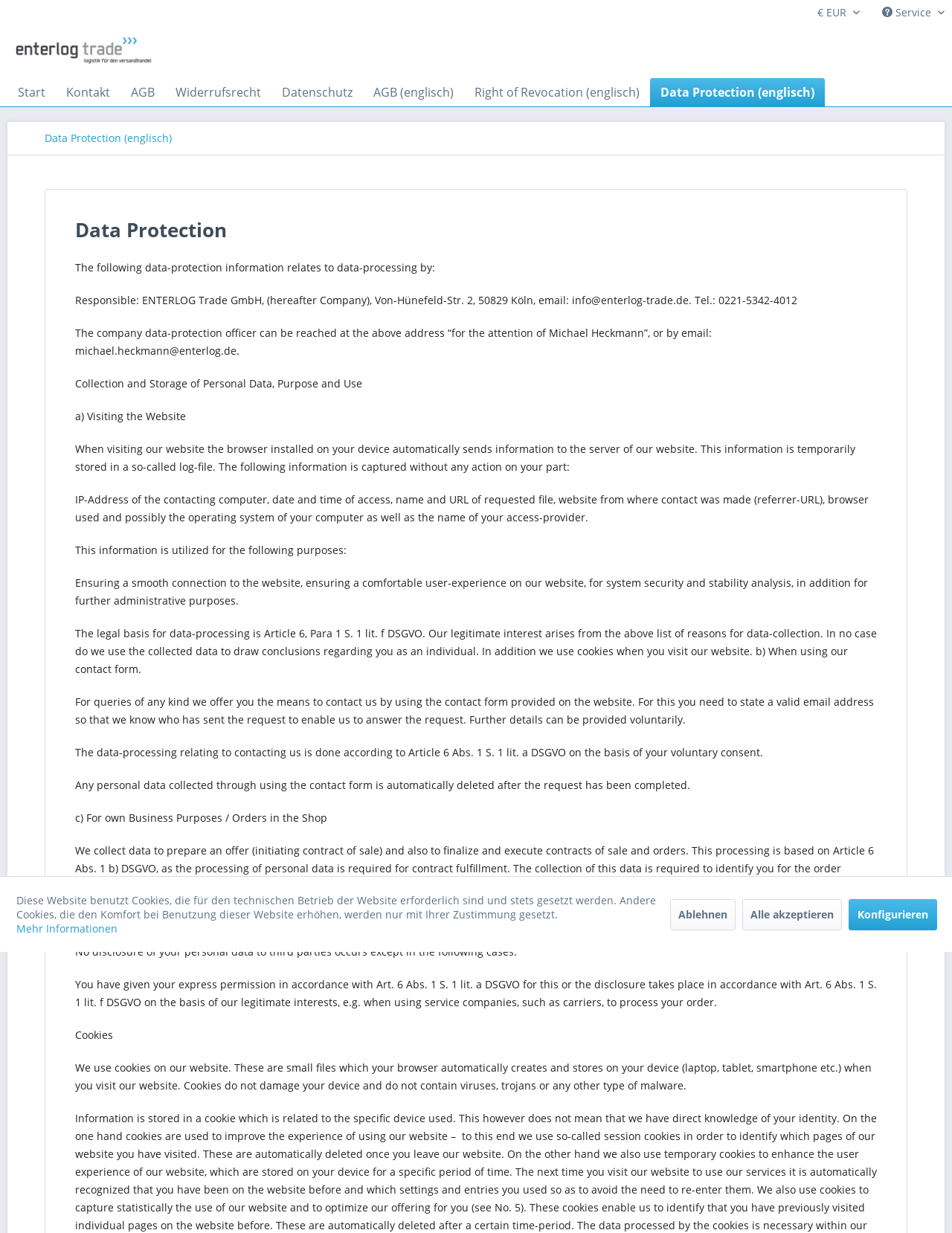Determine the bounding box coordinates of the clickable element necessary to fulfill the instruction: "Click the 'Start' menu item". Provide the coordinates as four float numbers within the 0 to 1 range, i.e., [left, top, right, bottom].

[0.008, 0.063, 0.059, 0.086]